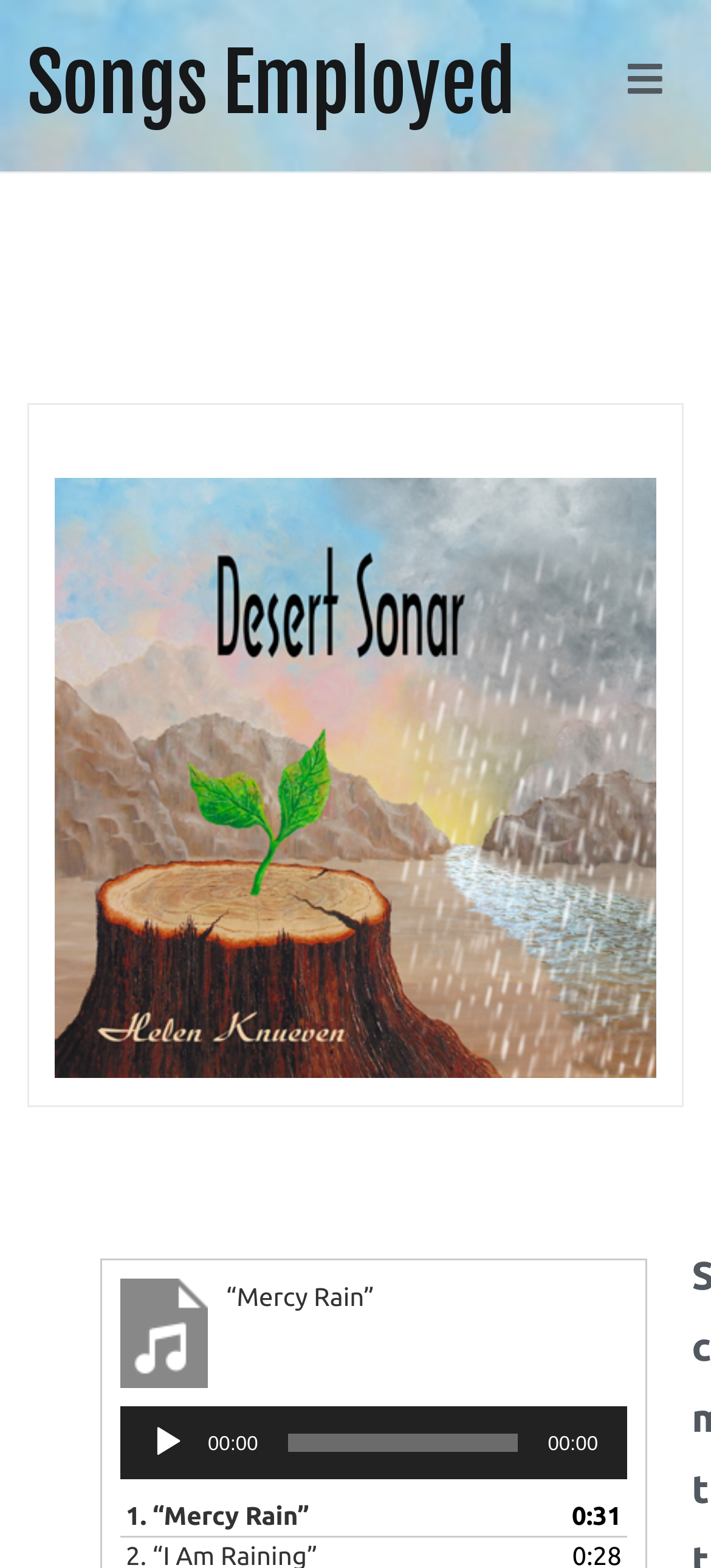Construct a comprehensive description capturing every detail on the webpage.

The webpage is titled "Songs Employed" and has a prominent link with the same title at the top left corner. To the top right, there is a button labeled "Primary Menu". Below the title, there is a table that occupies most of the page, with a single row and column. Within this table, there is an audio player application that takes up most of the space. The audio player has a play button on the left, a timer displaying "00:00" in the middle, and a horizontal time slider on the right.

Below the audio player, there is a link labeled "1. “Mercy Rain”" and a text "0:31" to its right, likely indicating the duration of the song. The audio player and the link are positioned near the bottom of the page, with the link aligned to the right edge of the page.